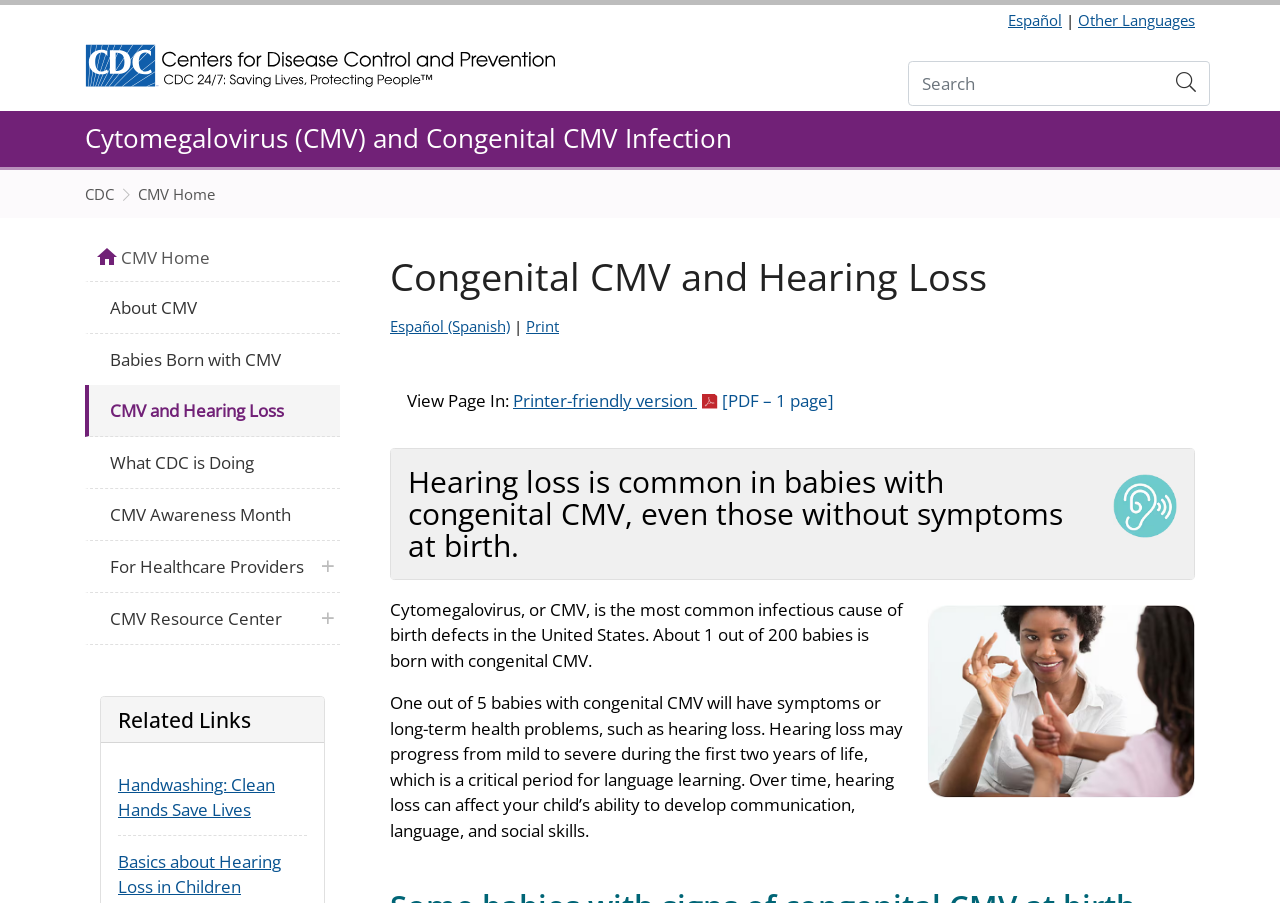Find the bounding box coordinates of the clickable area required to complete the following action: "Search for something".

[0.709, 0.068, 0.91, 0.117]